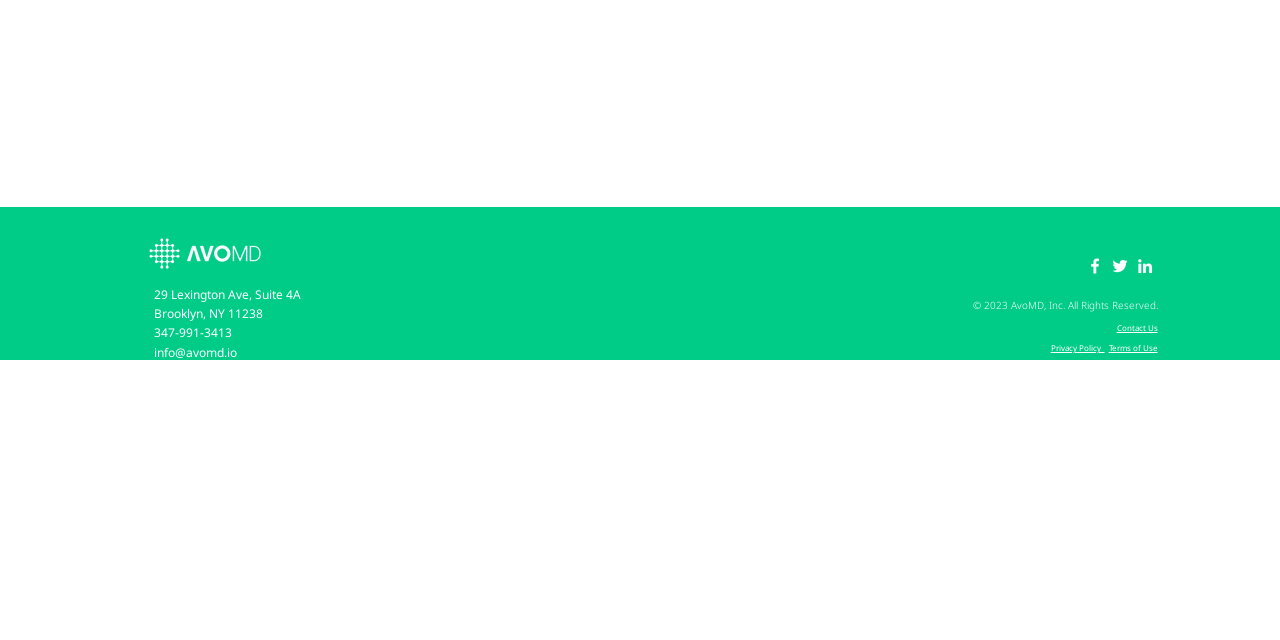Using the description: "Icon Credits", identify the bounding box of the corresponding UI element in the screenshot.

[0.868, 0.566, 0.904, 0.583]